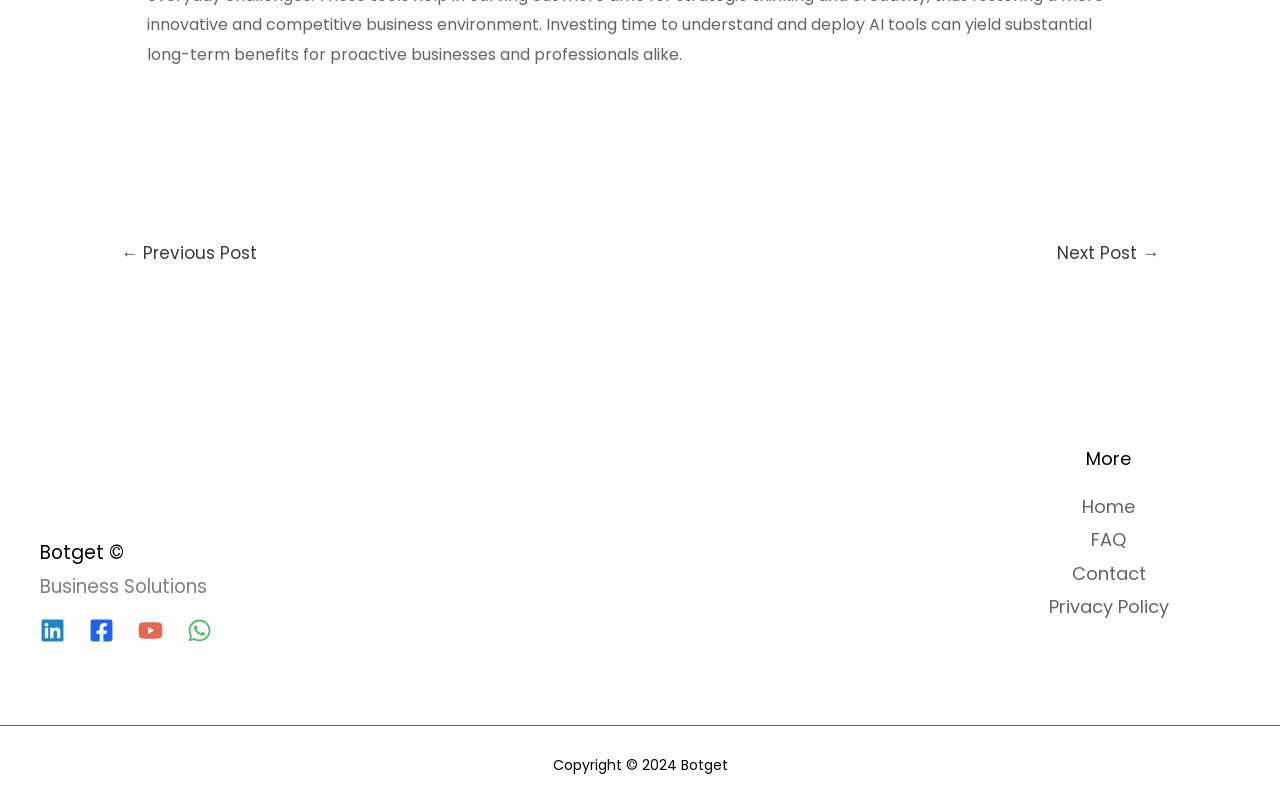Please provide the bounding box coordinate of the region that matches the element description: Privacy Policy. Coordinates should be in the format (top-left x, top-left y, bottom-right x, bottom-right y) and all values should be between 0 and 1.

[0.819, 0.738, 0.913, 0.769]